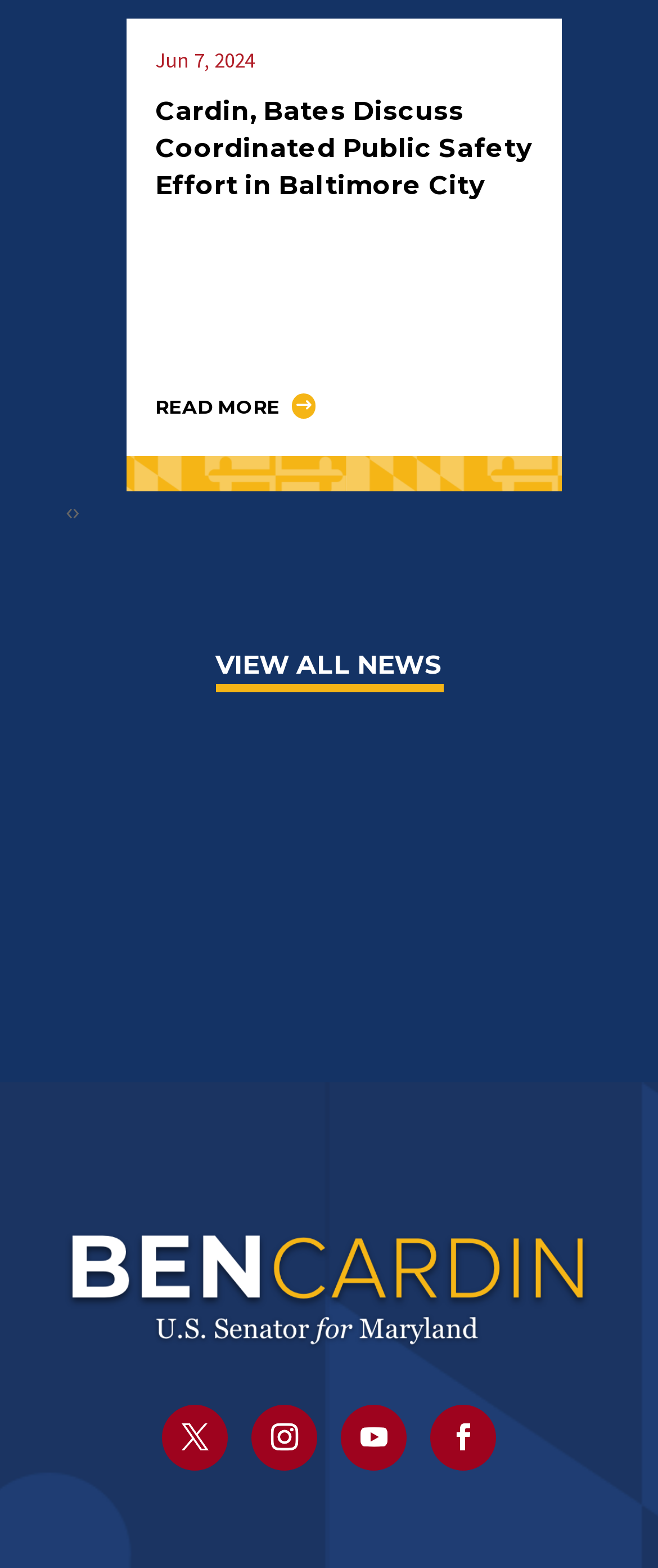Can you specify the bounding box coordinates of the area that needs to be clicked to fulfill the following instruction: "View all news"?

[0.327, 0.41, 0.673, 0.438]